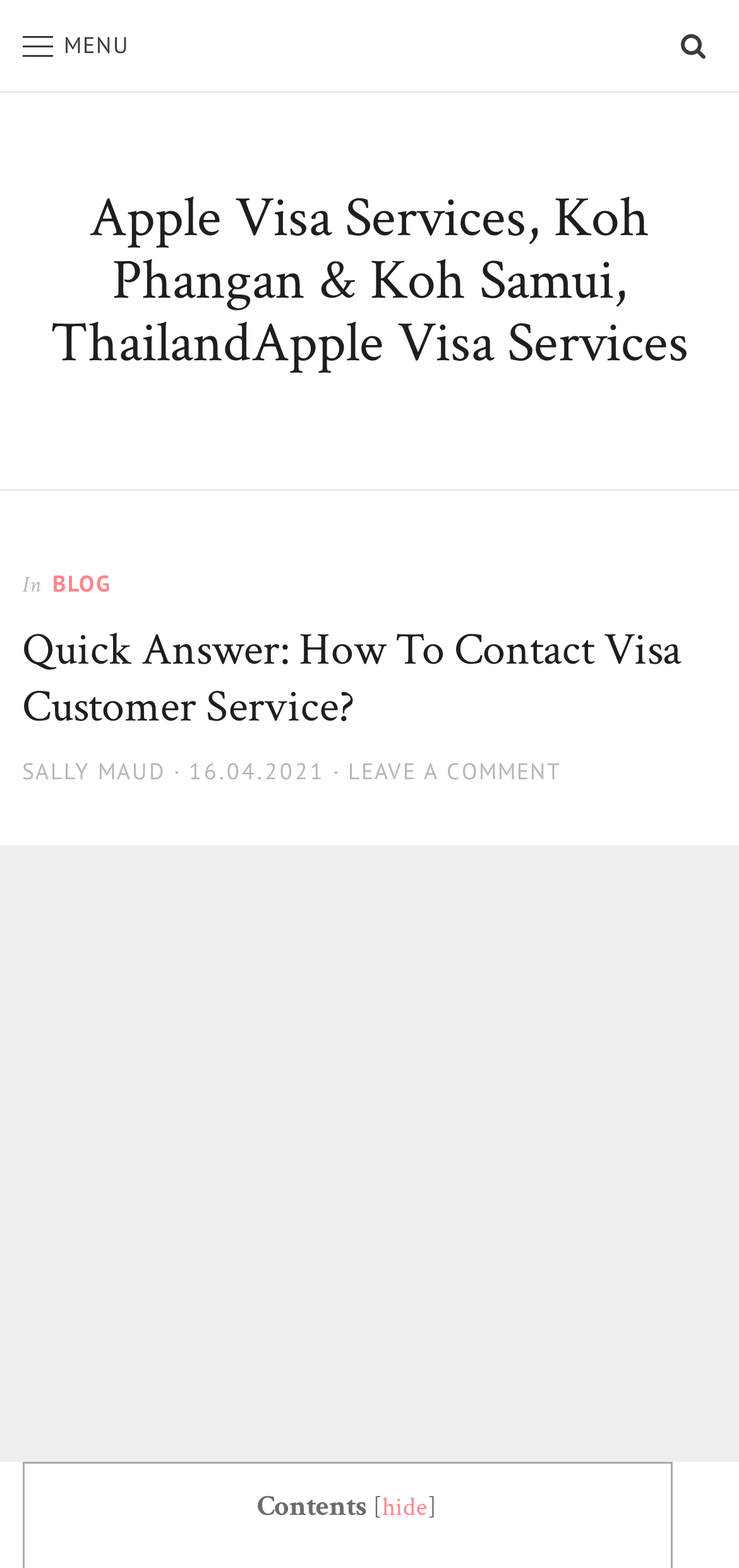Please analyze the image and provide a thorough answer to the question:
When was the article posted?

The posting date of the article is mentioned below the main heading of the webpage, which is 16.04.2021. This information is provided to indicate when the article was published.